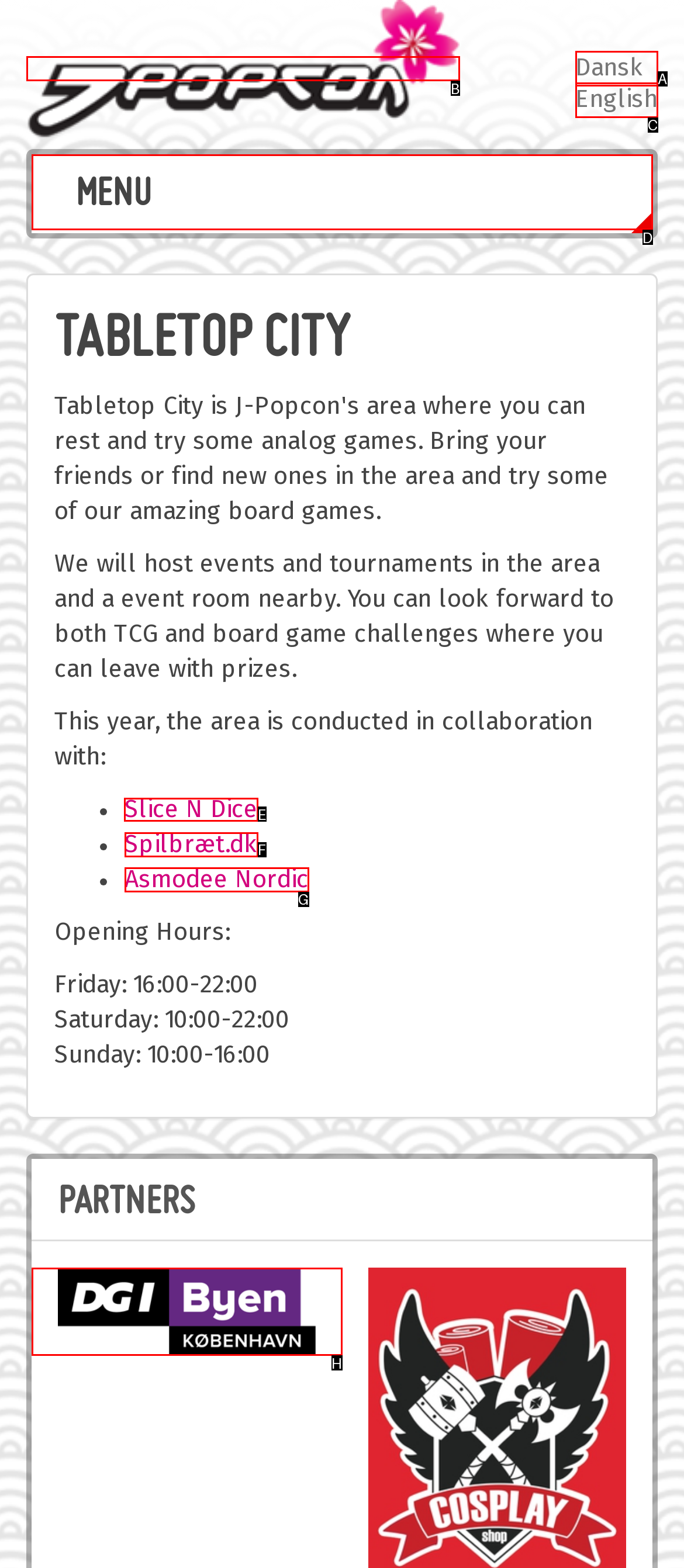Select the letter of the UI element that matches this task: Click on Information
Provide the answer as the letter of the correct choice.

None